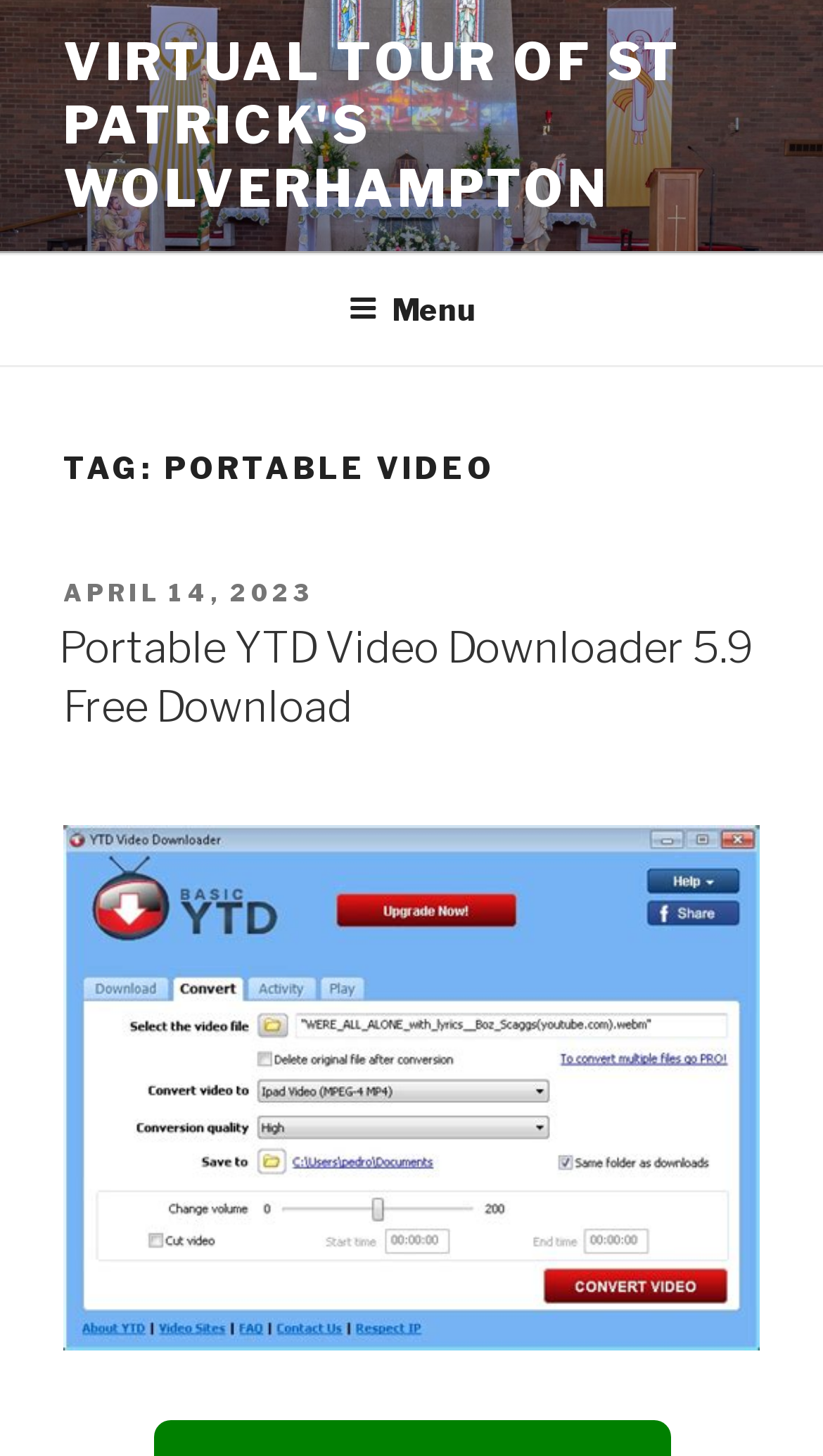What is the date of the post?
Look at the image and respond with a one-word or short phrase answer.

APRIL 14, 2023